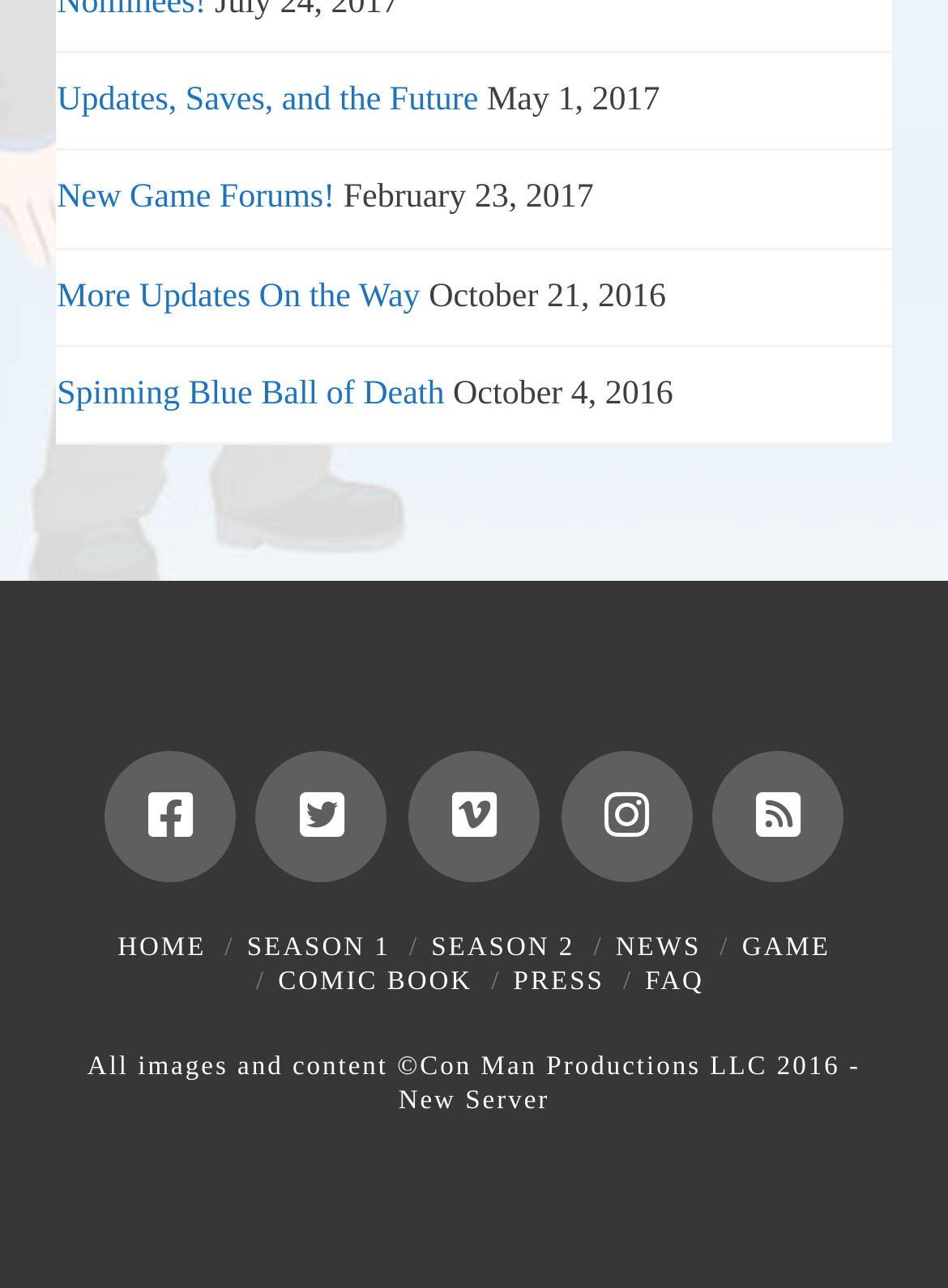Using the given element description, provide the bounding box coordinates (top-left x, top-left y, bottom-right x, bottom-right y) for the corresponding UI element in the screenshot: Comic Book

[0.293, 0.751, 0.498, 0.774]